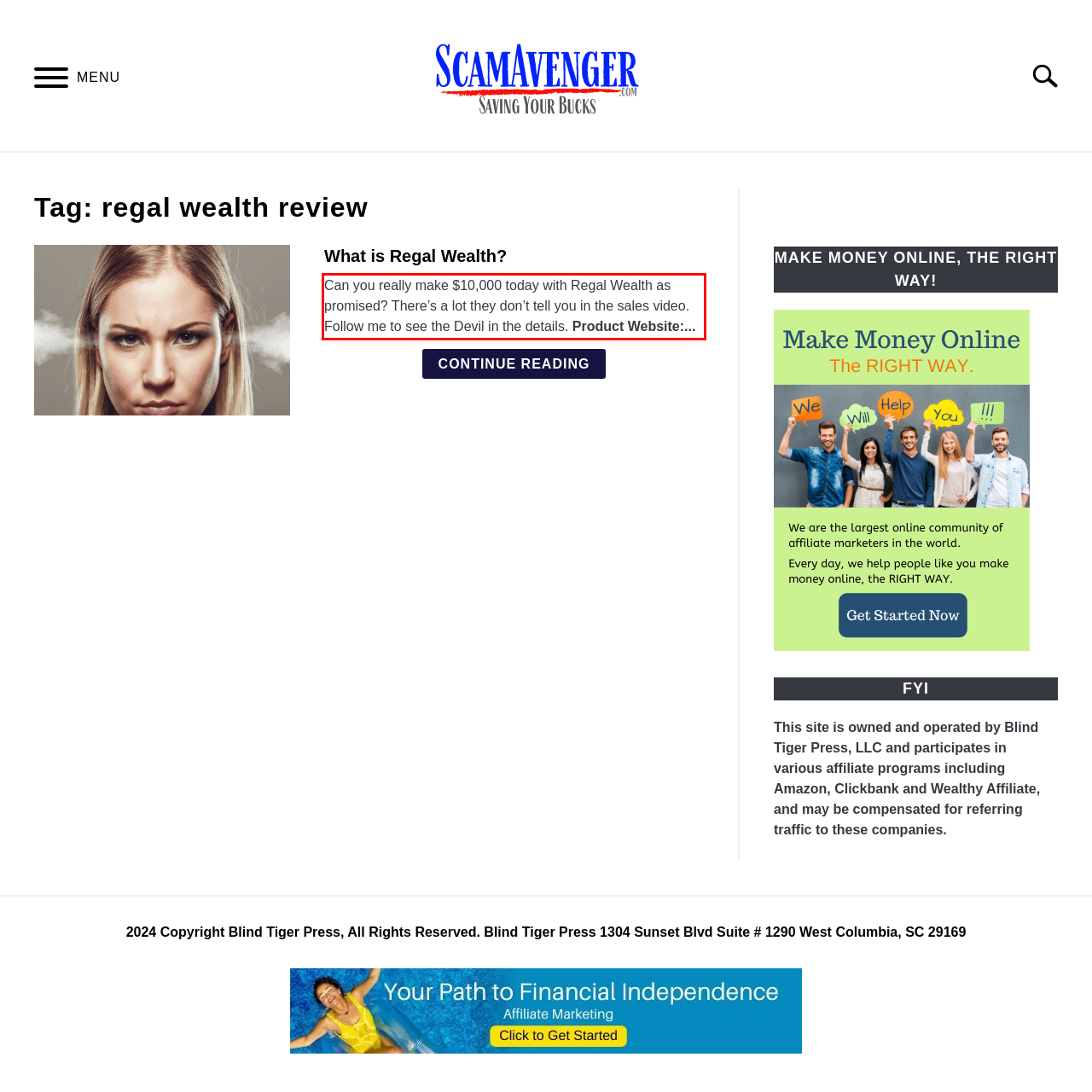Look at the webpage screenshot and recognize the text inside the red bounding box.

Can you really make $10,000 today with Regal Wealth as promised? There’s a lot they don’t tell you in the sales video. Follow me to see the Devil in the details. Product Website:...